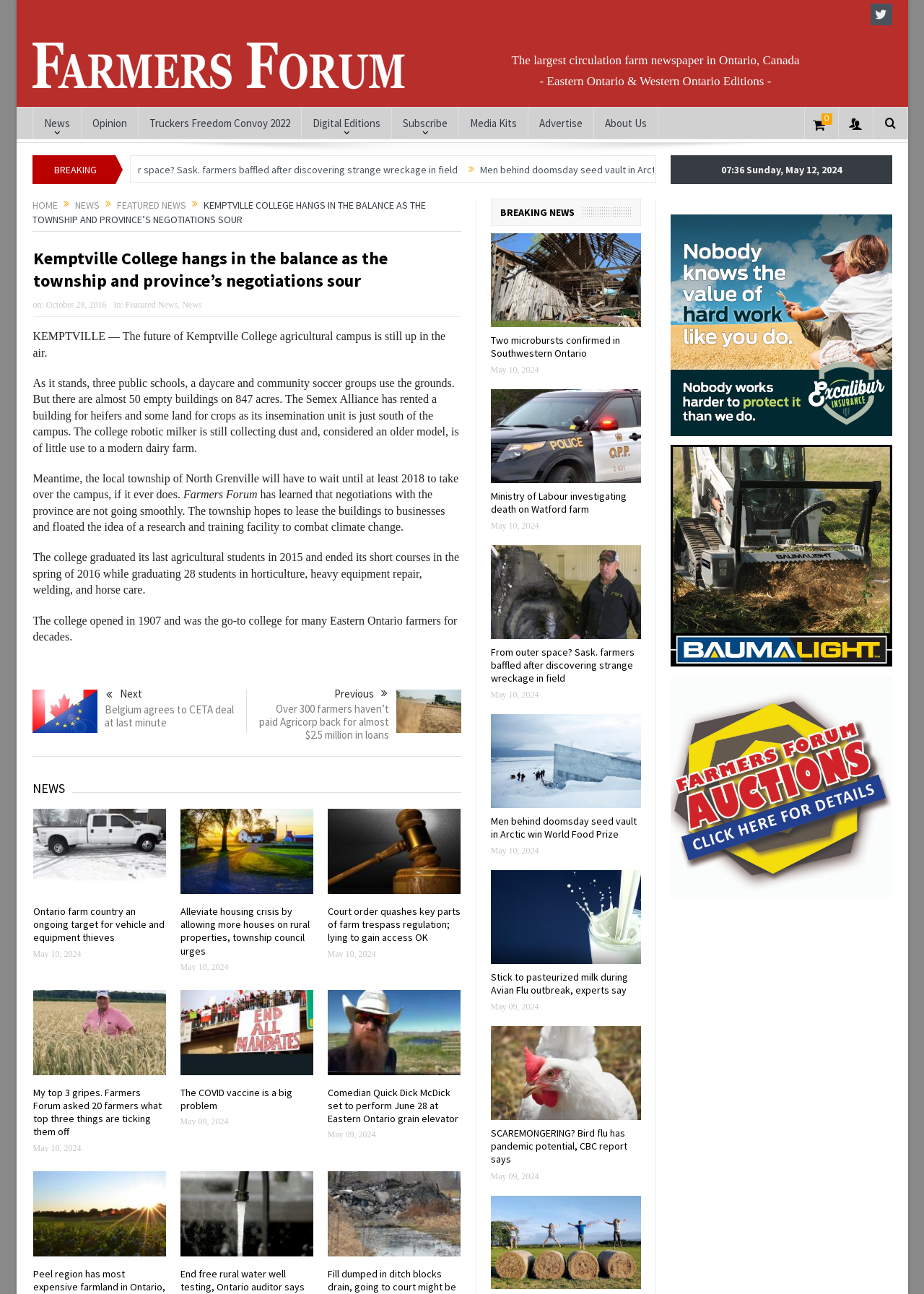Determine the bounding box coordinates of the area to click in order to meet this instruction: "Check the 'Frequently asked questions' section".

None